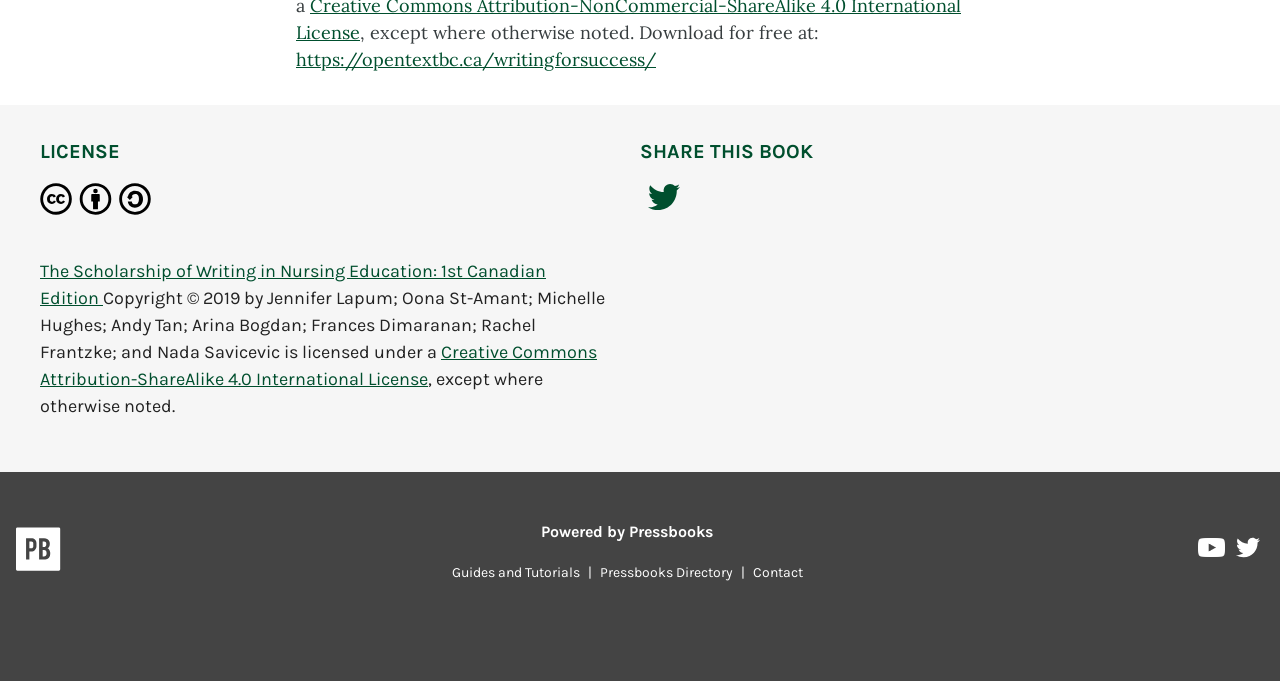Who are the authors of this book?
Please provide a detailed answer to the question.

I found the authors' names by looking at the static text 'Copyright © 2019 by Jennifer Lapum; Oona St-Amant; Michelle Hughes; Andy Tan; Arina Bogdan; Frances Dimaranan; Rachel Frantzke; and Nada Savicevic'. This text lists the authors of the book.